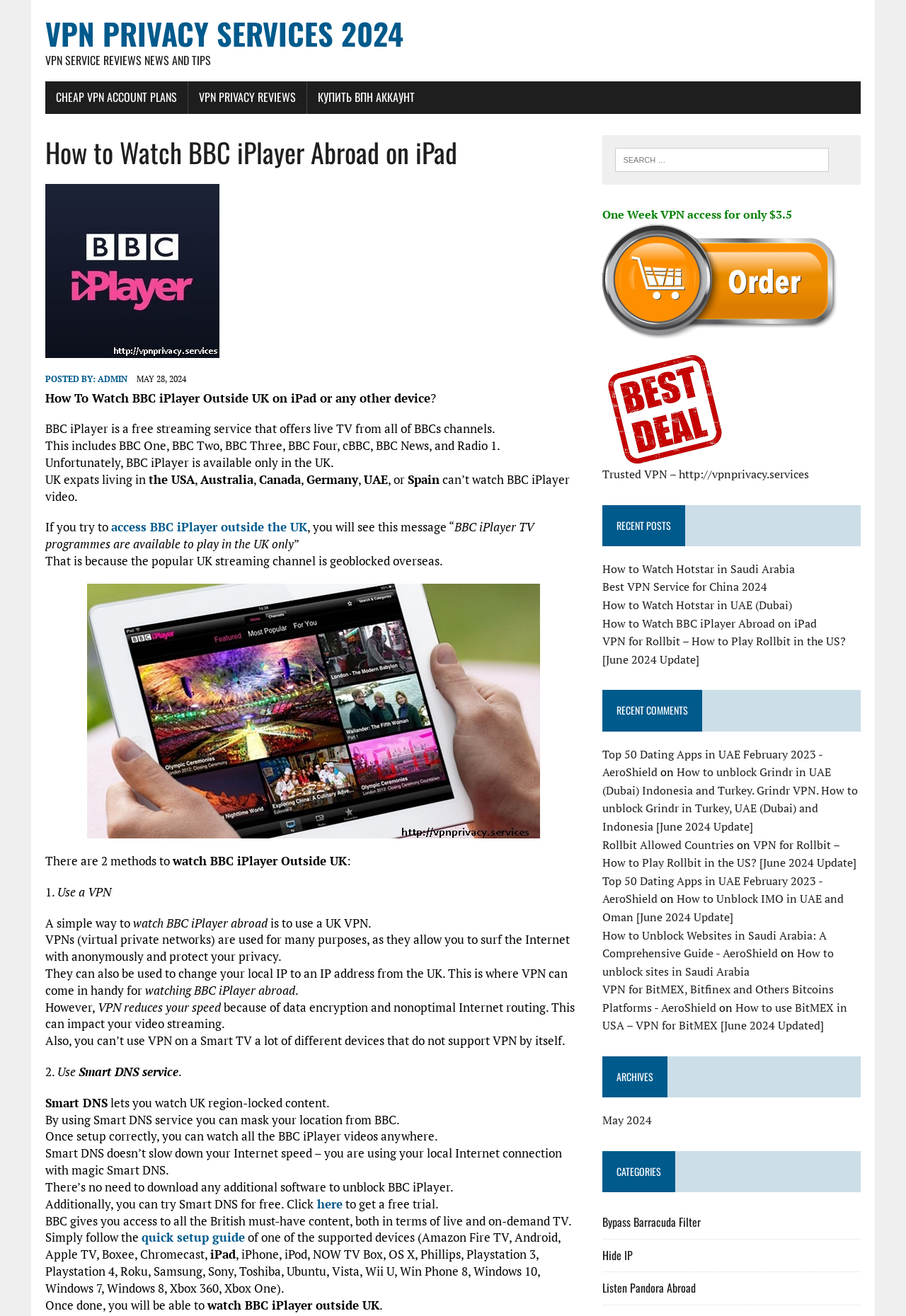Pinpoint the bounding box coordinates of the clickable element needed to complete the instruction: "Click on the 'here' link to get a free trial". The coordinates should be provided as four float numbers between 0 and 1: [left, top, right, bottom].

[0.346, 0.908, 0.378, 0.921]